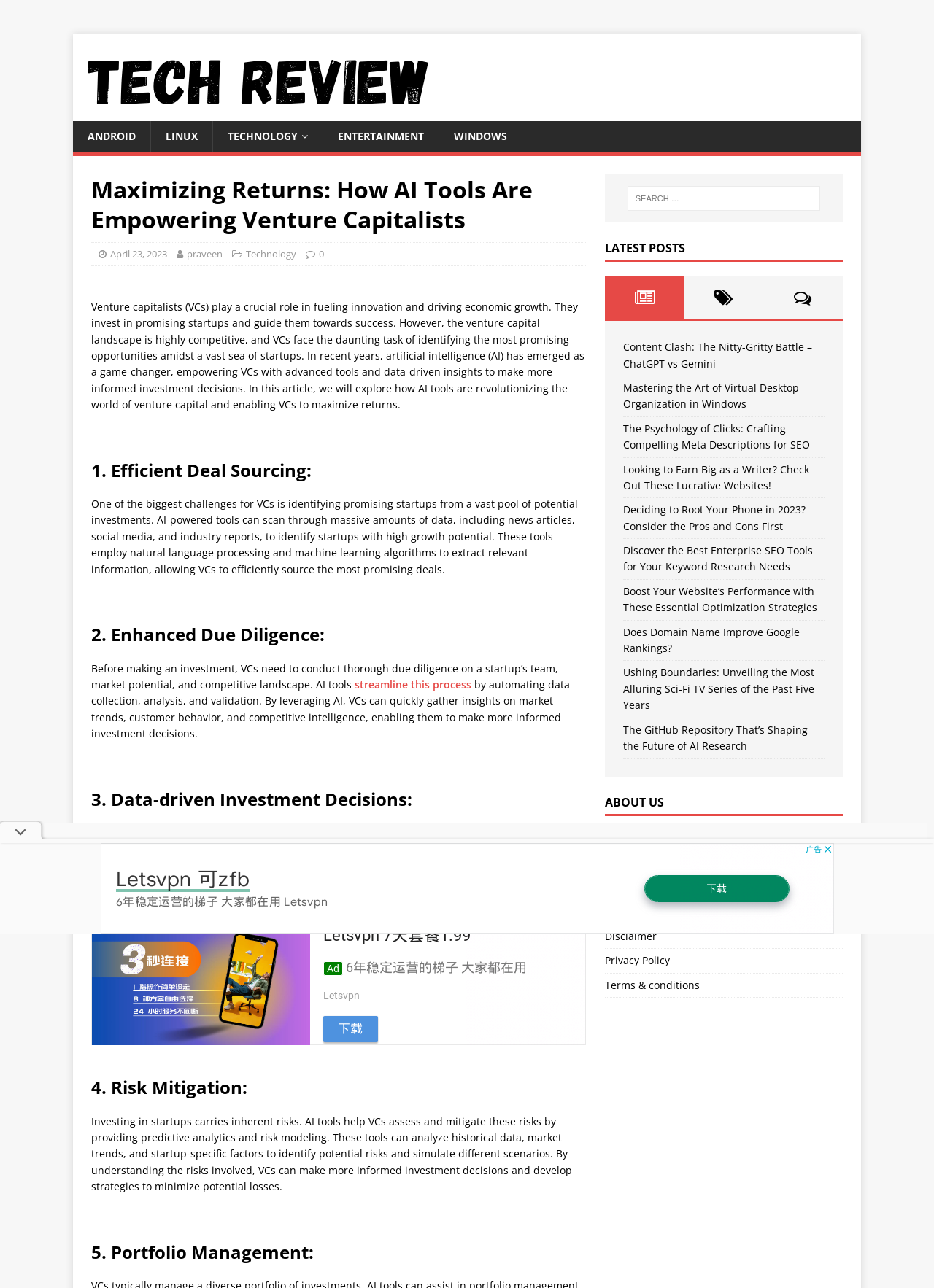Offer a detailed explanation of the webpage layout and contents.

The webpage is about the empowerment of venture capitalists through artificial intelligence (AI) tools. At the top, there is a dialog box for managing cookie consent, which includes a close button, a message about using cookies to optimize the website and service, and an accept button.

Below the dialog box, there is a header section with a logo and links to various categories, including ANDROID, LINUX, TECHNOLOGY, ENTERTAINMENT, and WINDOWS. The header also includes a search bar and a section for latest posts.

The main content of the webpage is an article titled "Maximizing Returns: How AI Tools Are Empowering Venture Capitalists." The article is divided into five sections, each with a heading and a descriptive paragraph. The sections discuss how AI tools are revolutionizing the venture capital landscape by providing efficient deal sourcing, enhanced due diligence, data-driven investment decisions, risk mitigation, and portfolio management.

To the right of the article, there is a sidebar with links to various posts, including "Content Clash: The Nitty-Gritty Battle – ChatGPT vs Gemini," "Mastering the Art of Virtual Desktop Organization in Windows," and "The Psychology of Clicks: Crafting Compelling Meta Descriptions for SEO." There are also links to about us, contact us, and other pages.

At the bottom of the webpage, there are two advertisements, one in the sidebar and one at the bottom of the page. There are also links to various policies, including cookie policy, disclaimer, privacy policy, and terms and conditions.